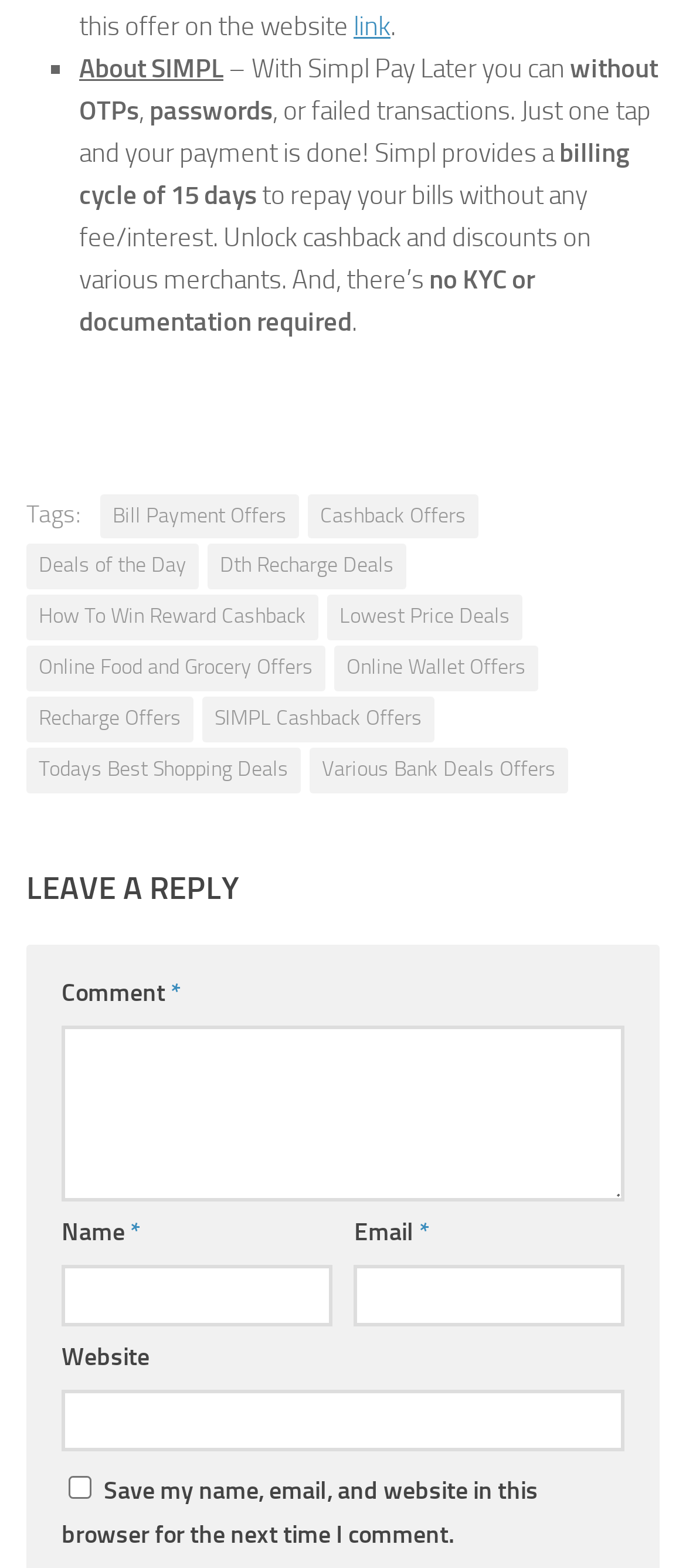Is KYC or documentation required for Simpl?
Using the screenshot, give a one-word or short phrase answer.

No